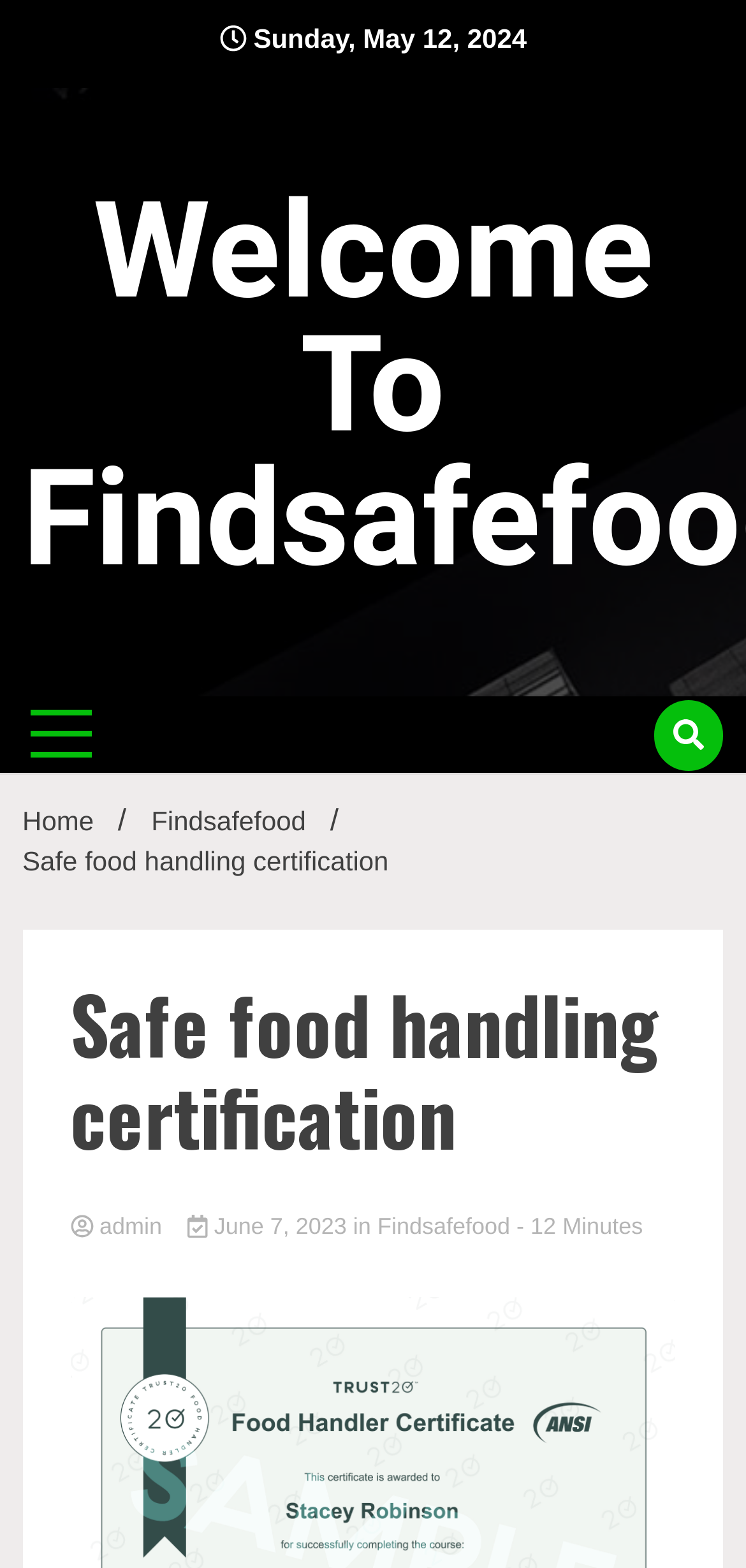Please respond to the question using a single word or phrase:
What is the title of the article?

Safe food handling certification